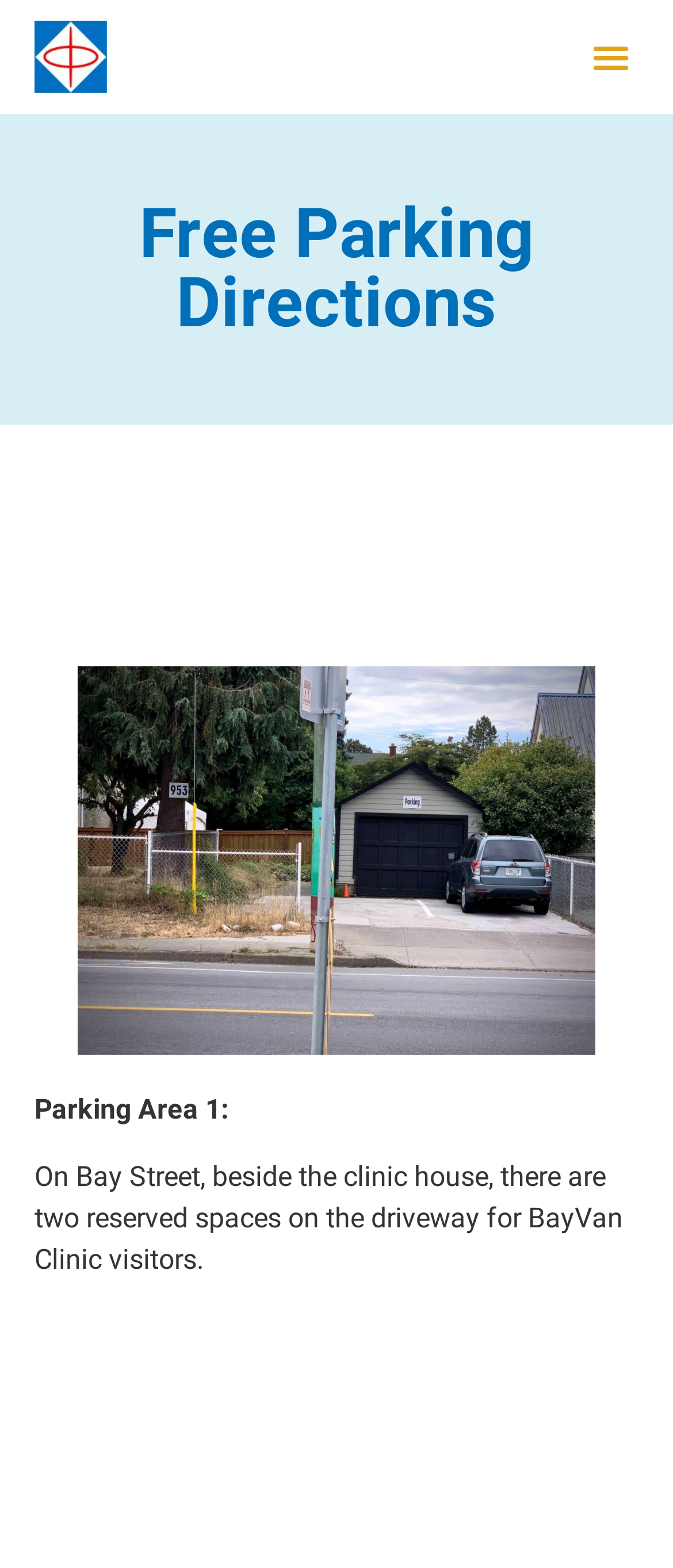Please find the bounding box for the UI component described as follows: "Menu".

[0.865, 0.018, 0.95, 0.055]